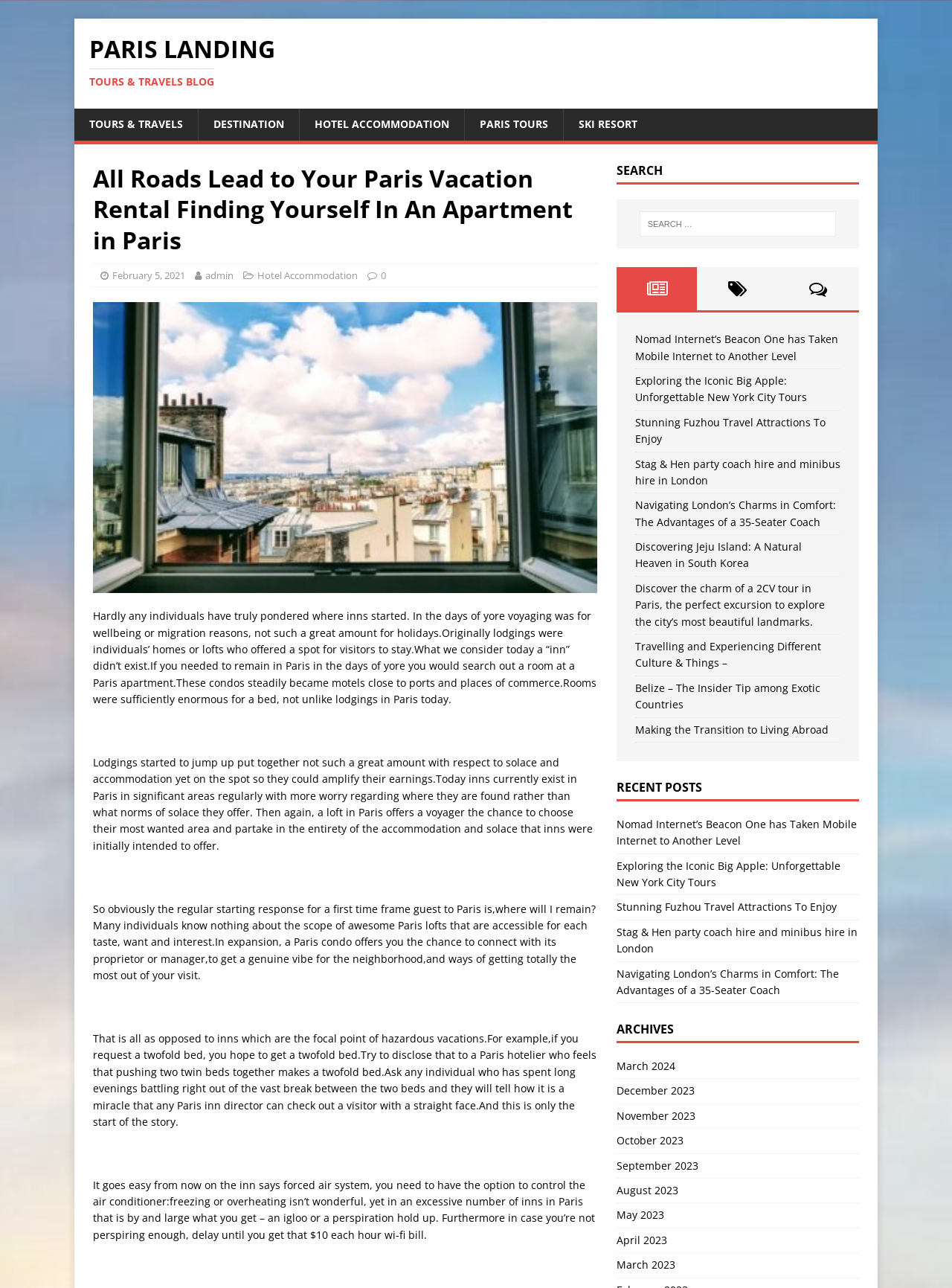Generate a thorough description of the webpage.

This webpage is a travel blog, specifically focused on Paris vacation rentals and travel experiences. At the top of the page, there is a header section with a link to "PARIS LANDING TOURS & TRAVELS BLOG" and several navigation links to "TOURS & TRAVELS", "DESTINATION", "HOTEL ACCOMMODATION", "PARIS TOURS", and "SKI RESORT". 

Below the header, there is a main content section with a heading "All Roads Lead to Your Paris Vacation Rental Finding Yourself In An Apartment in Paris". This section includes a brief article discussing the history of inns and hotels, and how they have evolved over time. The article also highlights the benefits of staying in a Paris apartment, such as being able to choose a desired location and enjoying more comfort and amenities.

To the right of the main content section, there is a sidebar with several sections. The first section is a search bar with a heading "SEARCH". Below the search bar, there are several social media links and a section titled "RECENT POSTS" with links to various travel-related articles. Further down, there is a section titled "ARCHIVES" with links to monthly archives of blog posts.

Throughout the page, there are a total of 9 images, including a figure image in the main content section. There are also 23 links to various travel-related articles and destinations, including New York City, London, and Jeju Island.